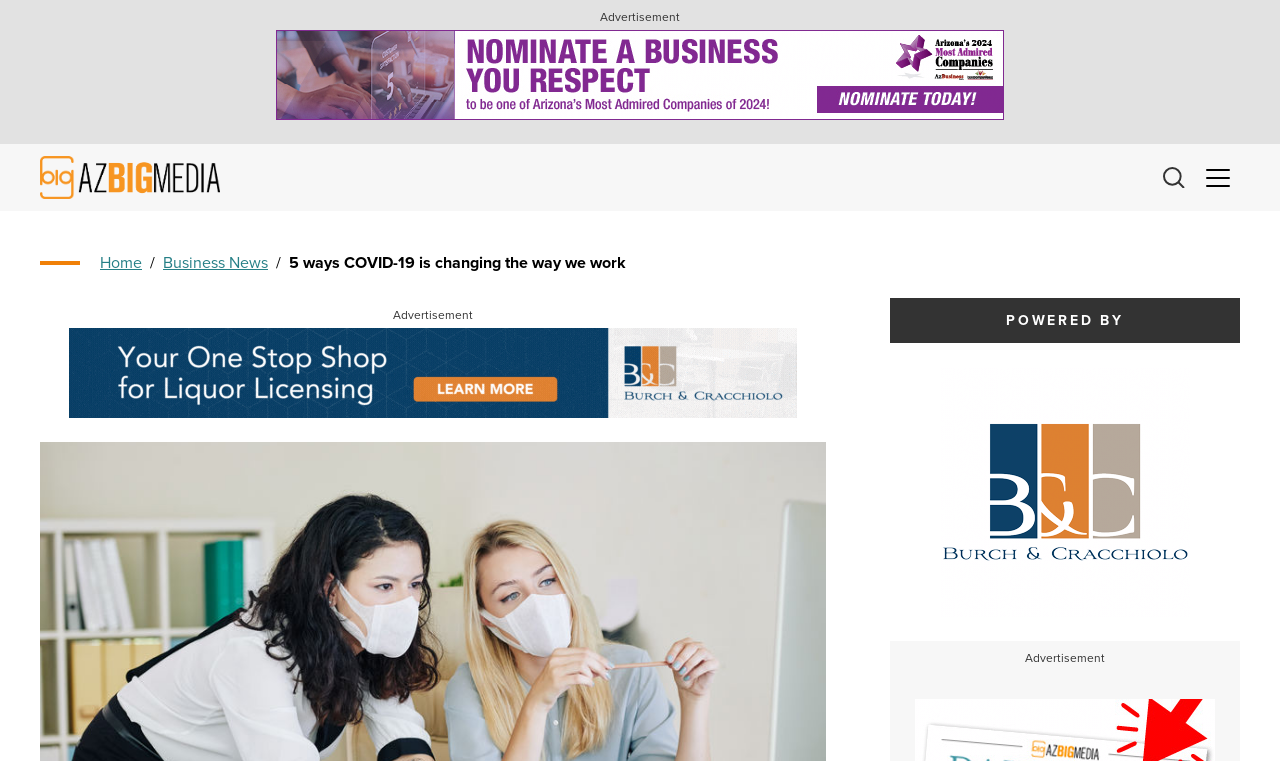Using the provided element description, identify the bounding box coordinates as (top-left x, top-left y, bottom-right x, bottom-right y). Ensure all values are between 0 and 1. Description: Business News

[0.127, 0.33, 0.209, 0.36]